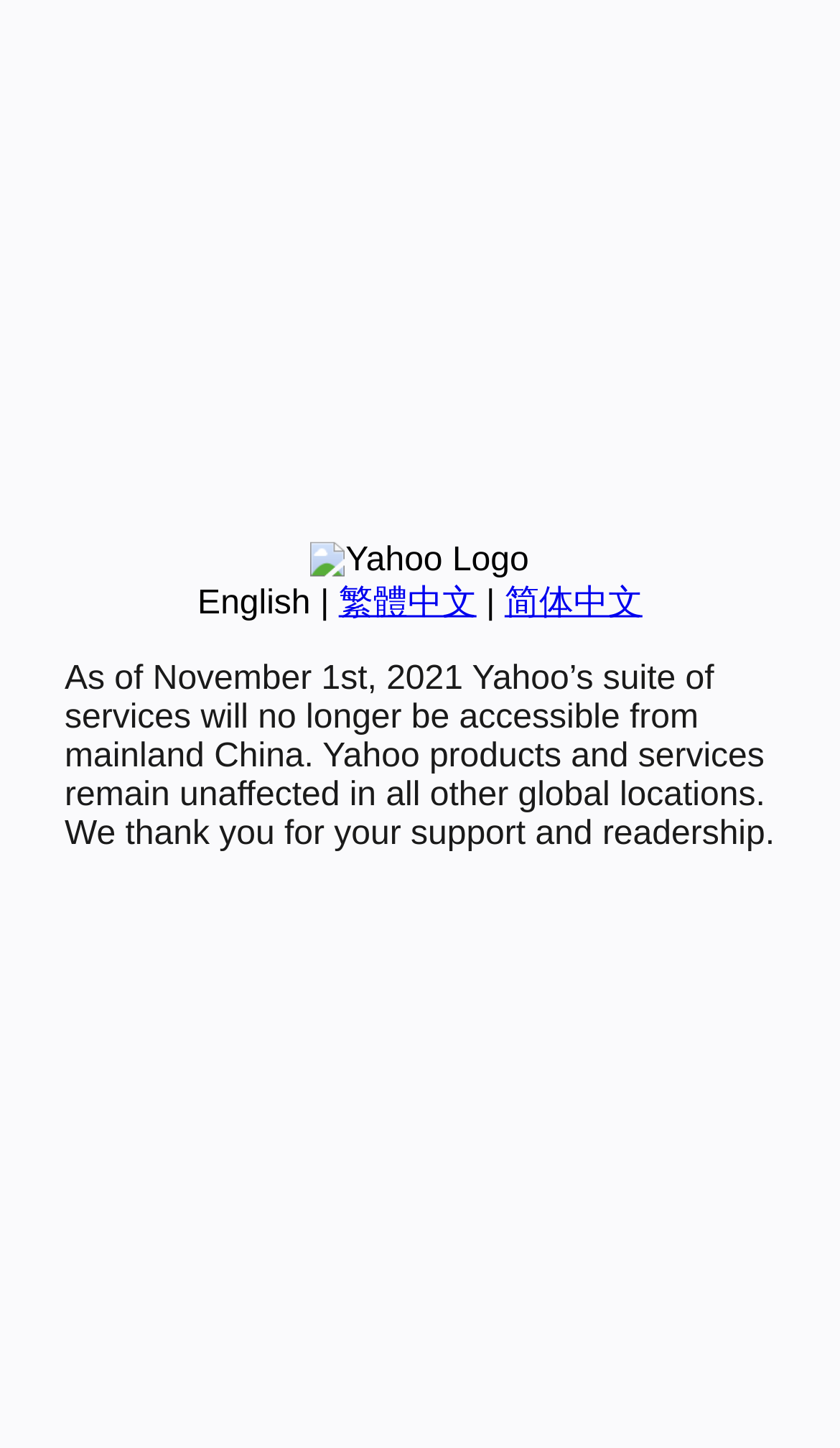Based on the element description "K - 12 Resources", predict the bounding box coordinates of the UI element.

None